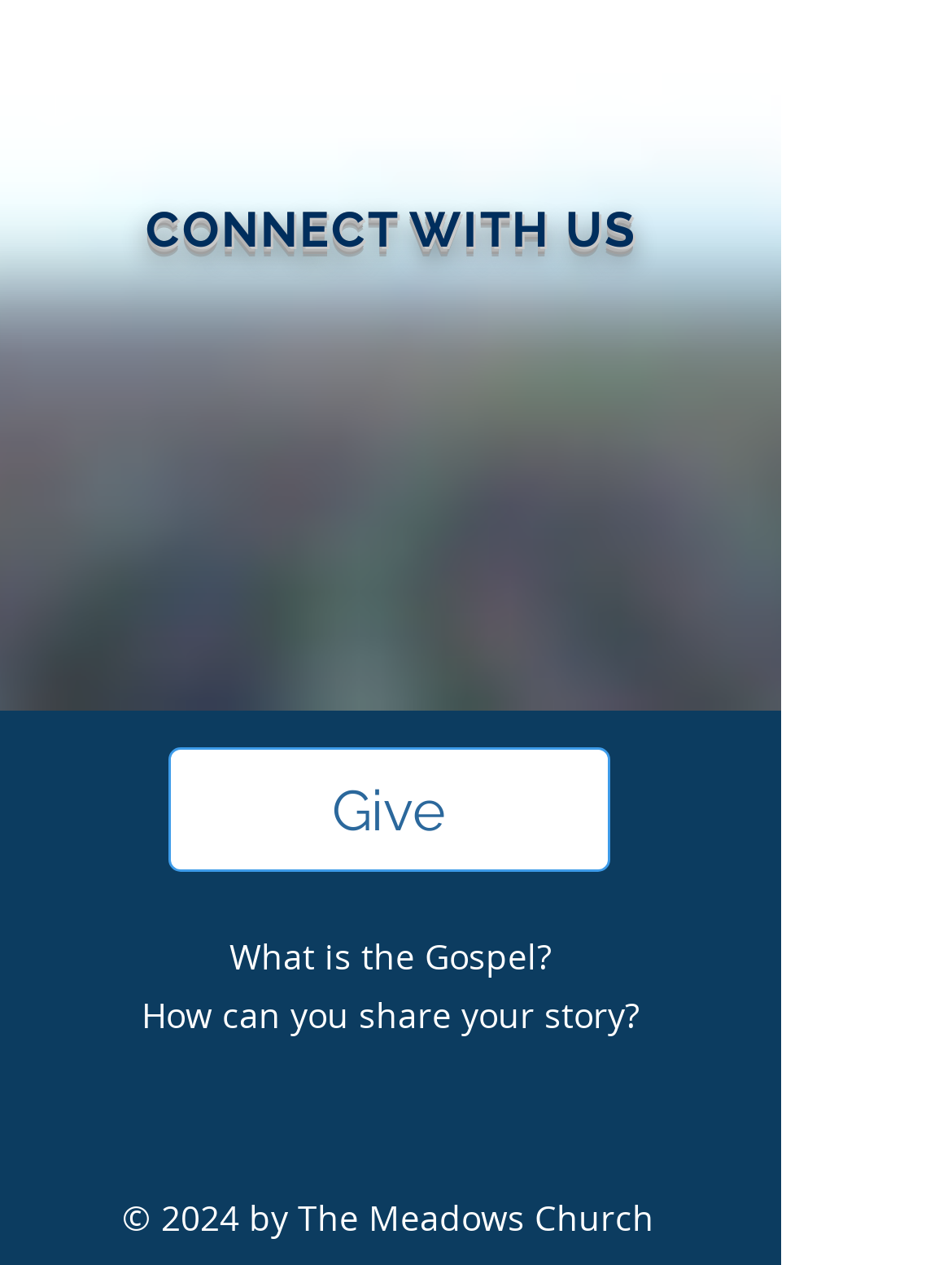How many social media links are there? Look at the image and give a one-word or short phrase answer.

6